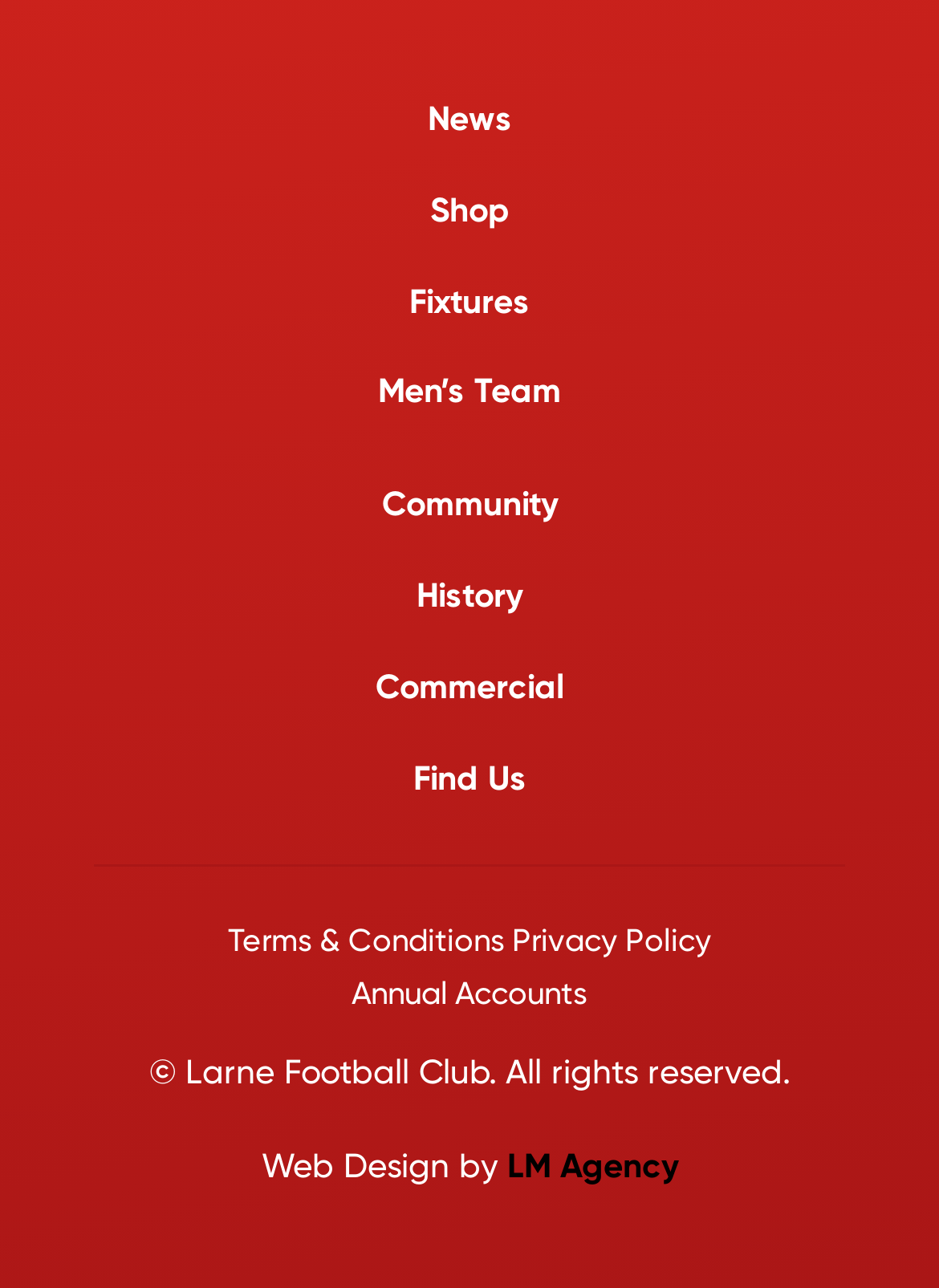What is the name of the football club?
Give a single word or phrase as your answer by examining the image.

Larne Football Club